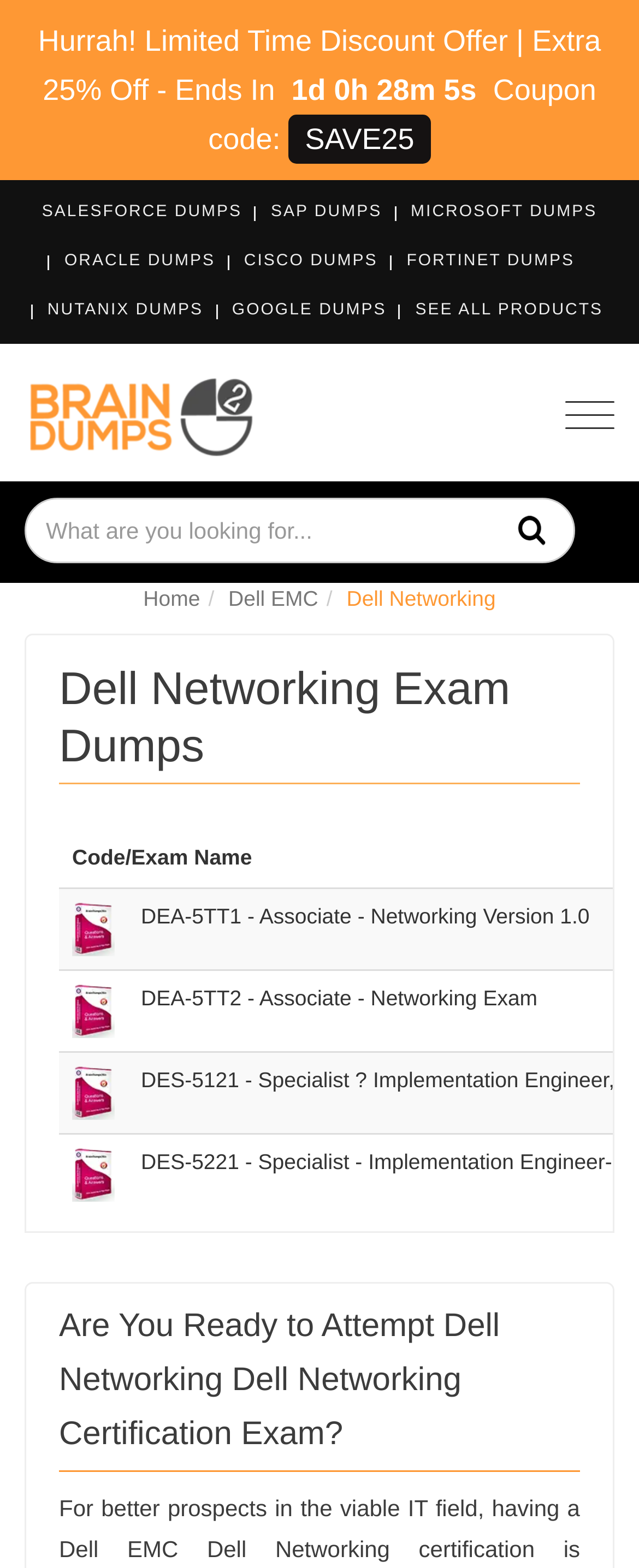What is the discount percentage?
Please provide a detailed and thorough answer to the question.

The discount percentage can be found in the limited time discount offer section at the top of the webpage, which states 'Hurrah! Limited Time Discount Offer | Extra 25% Off'.